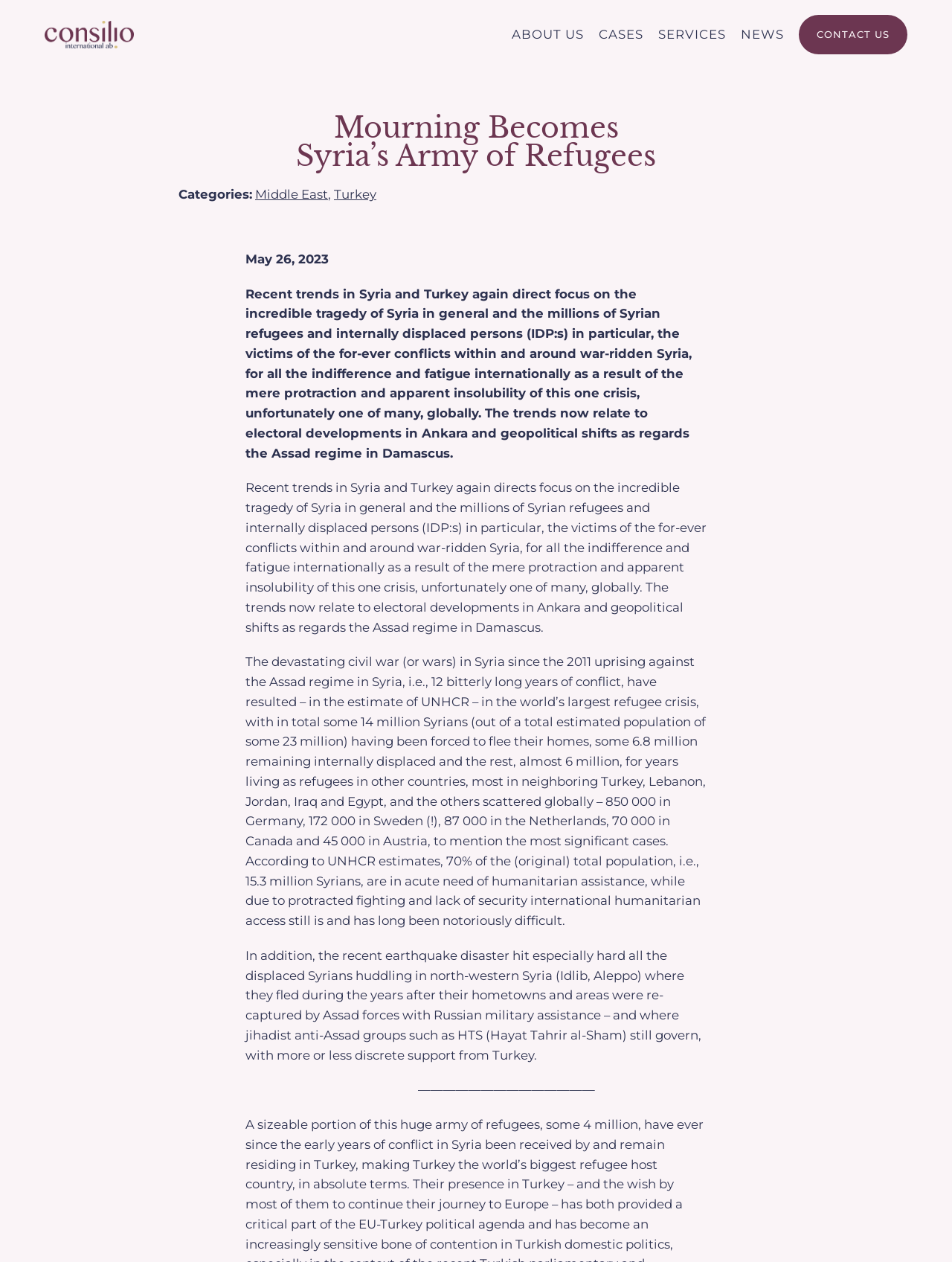Pinpoint the bounding box coordinates of the clickable element needed to complete the instruction: "Click on the 'ABOUT US' link". The coordinates should be provided as four float numbers between 0 and 1: [left, top, right, bottom].

[0.538, 0.019, 0.613, 0.035]